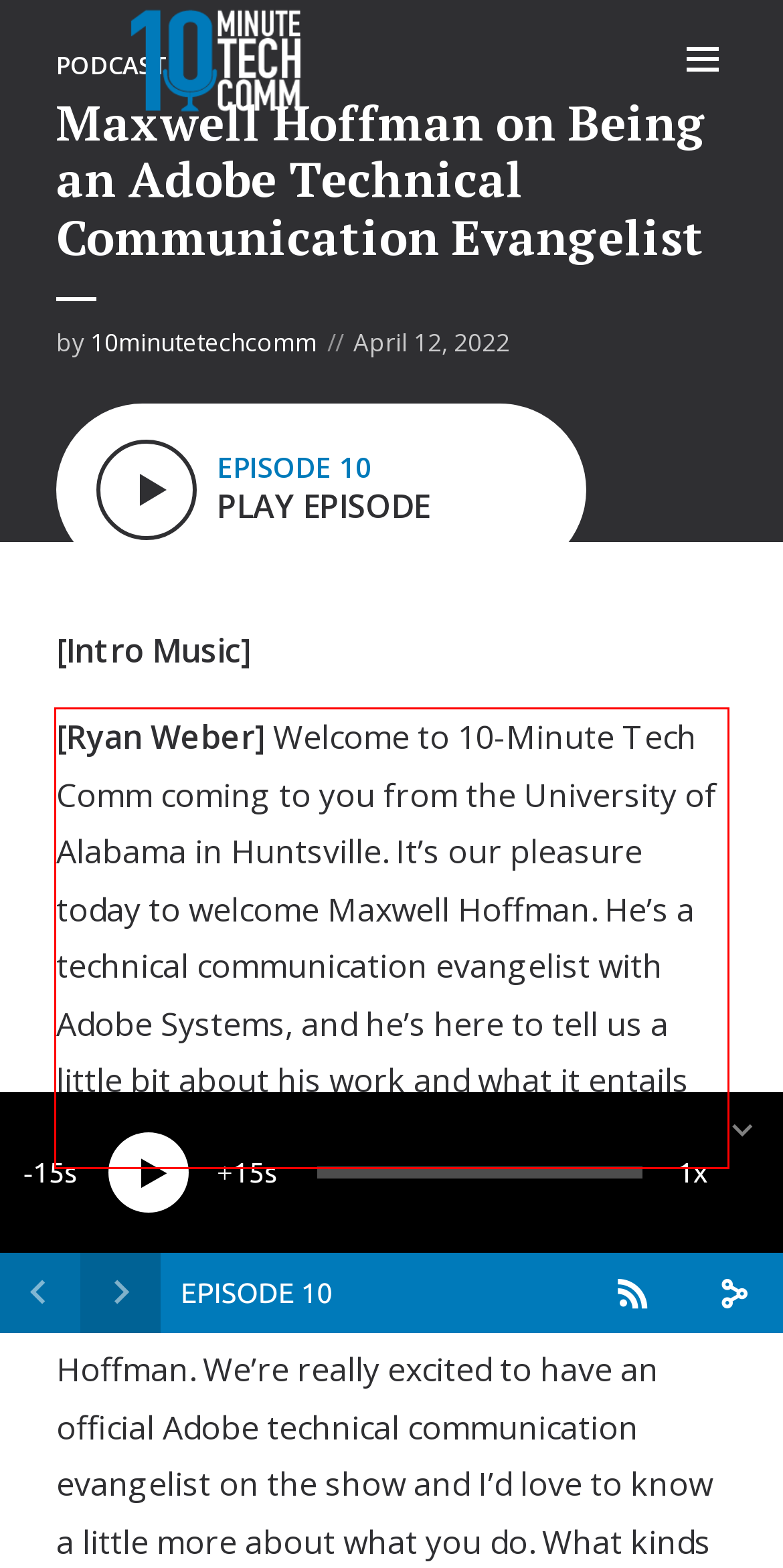Please examine the webpage screenshot and extract the text within the red bounding box using OCR.

[Ryan Weber] Welcome to 10-Minute Tech Comm coming to you from the University of Alabama in Huntsville. It’s our pleasure today to welcome Maxwell Hoffman. He’s a technical communication evangelist with Adobe Systems, and he’s here to tell us a little bit about his work and what it entails to be a technical communication evangelist.